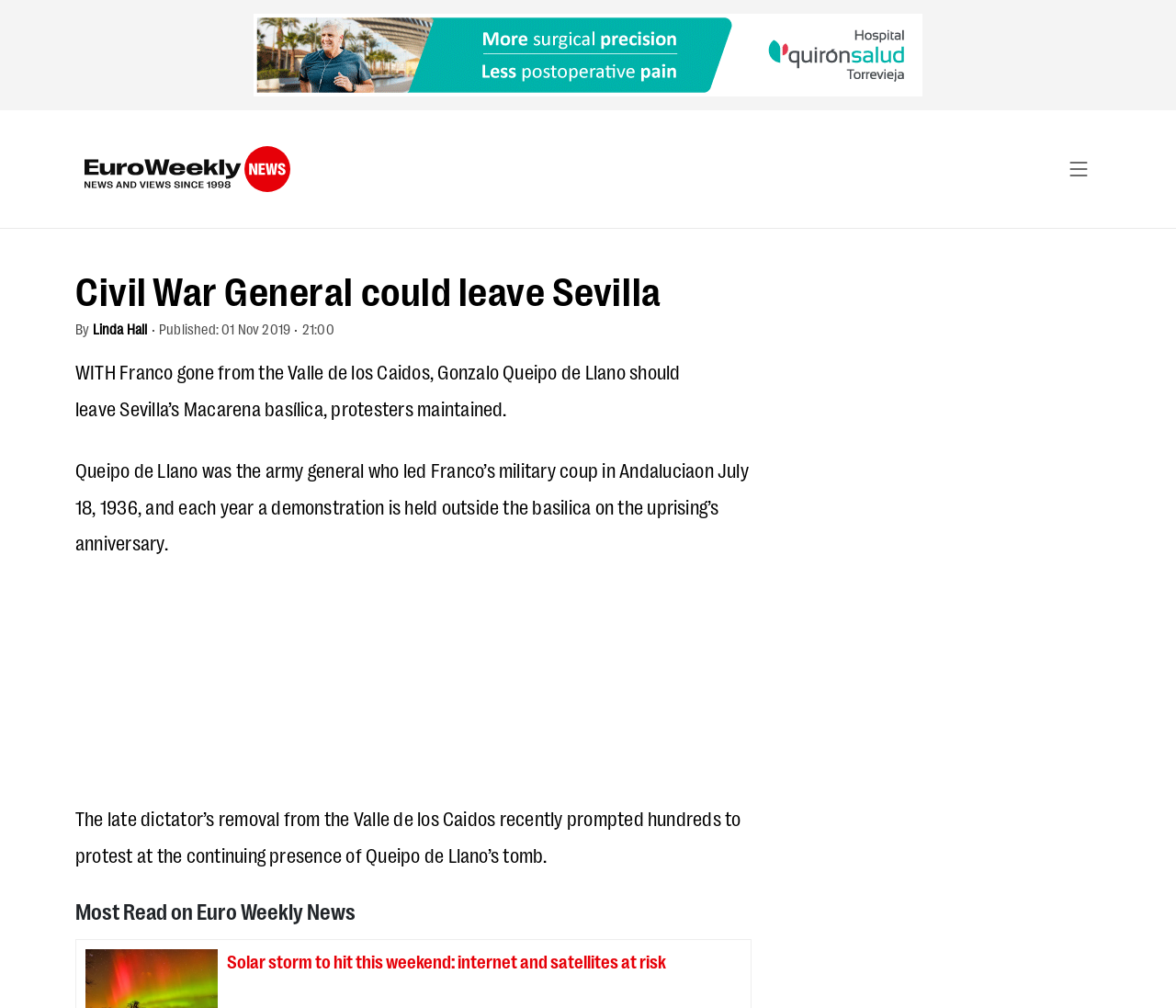What is the name of the basilica?
Carefully analyze the image and provide a thorough answer to the question.

The answer can be found in the text 'Sevilla’s Macarena basílica...' which mentions the name of the basilica as Macarena.